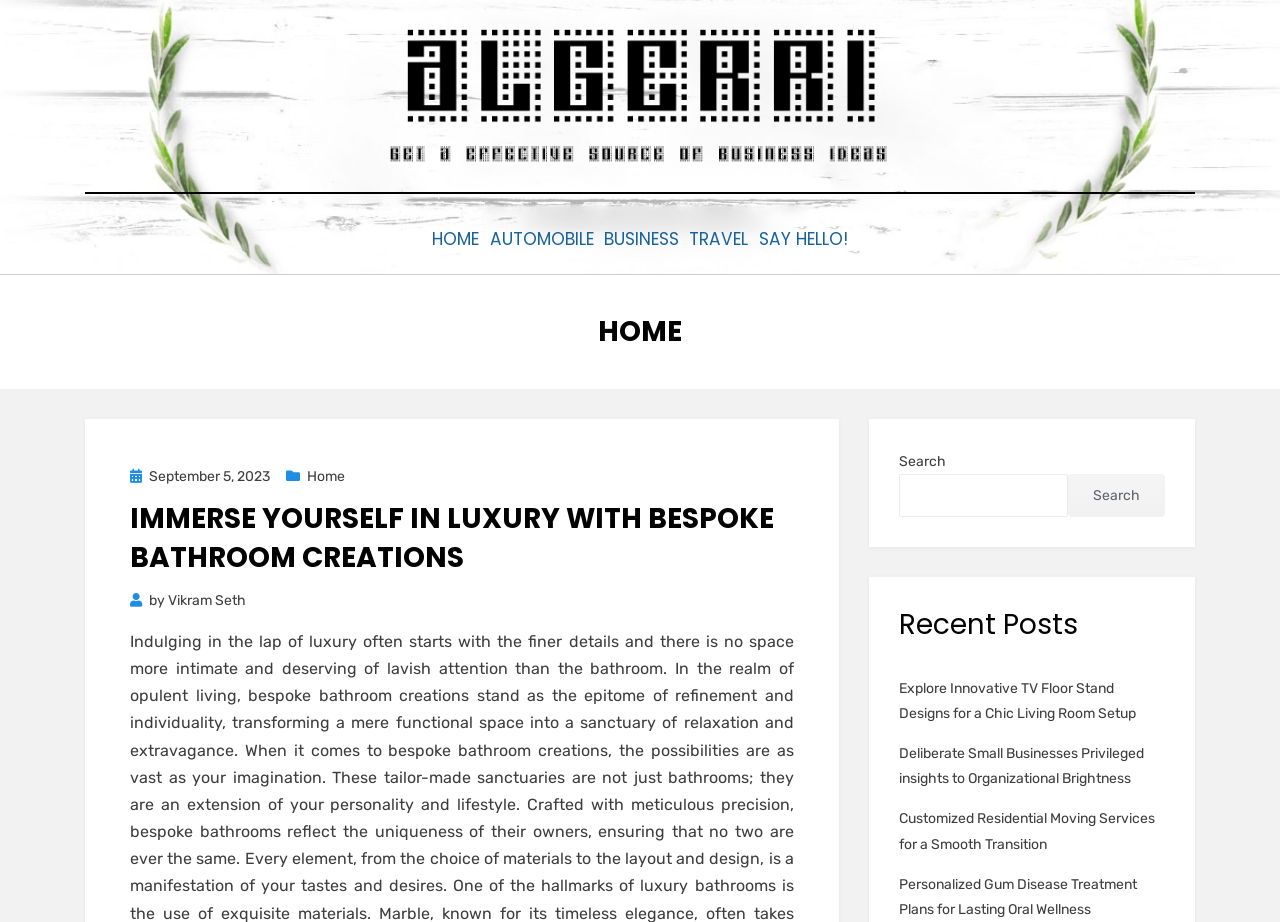Determine the bounding box coordinates for the HTML element described here: "parent_node: Search name="s"".

[0.702, 0.51, 0.834, 0.557]